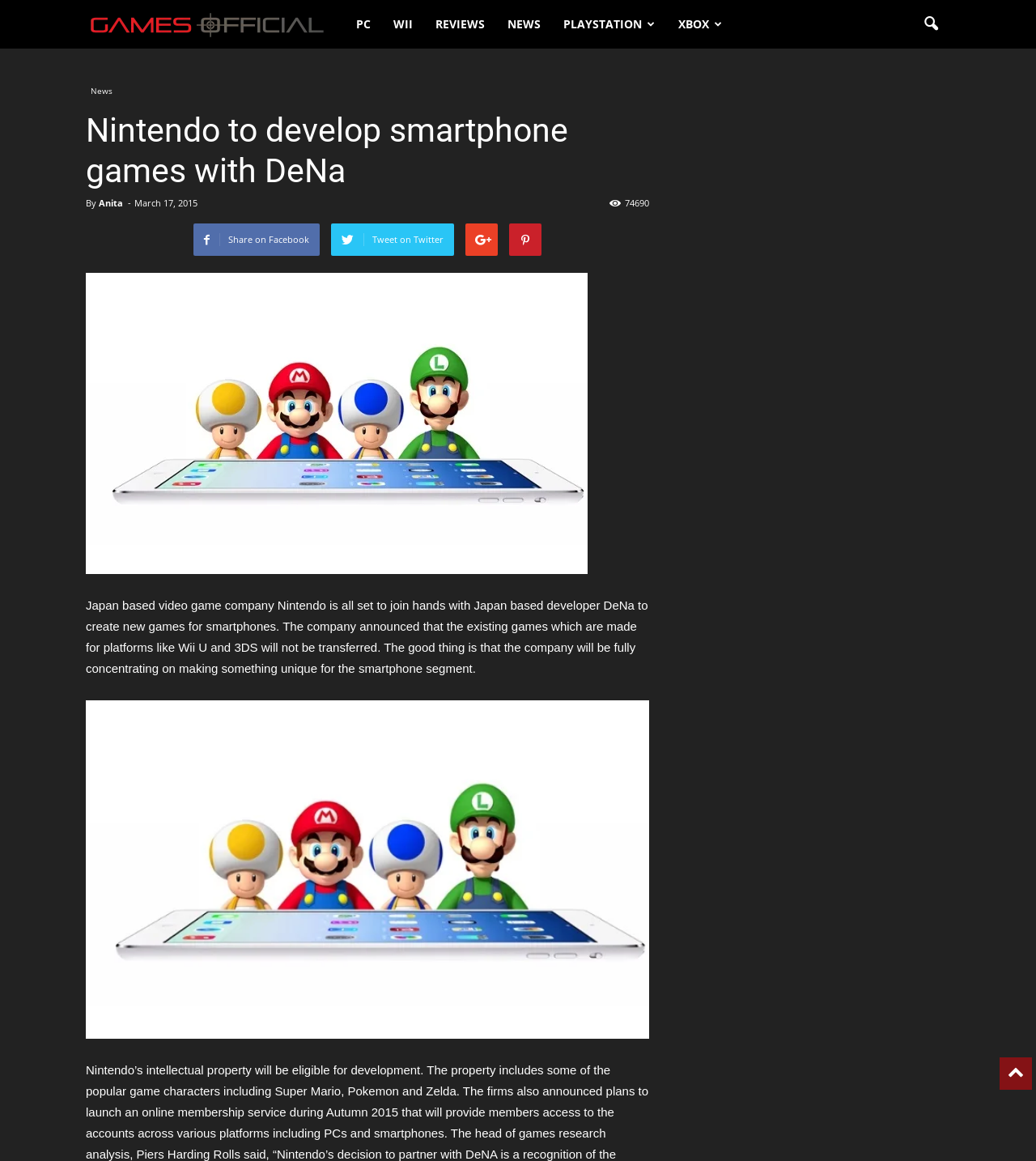Please determine the heading text of this webpage.

Nintendo to develop smartphone games with DeNa